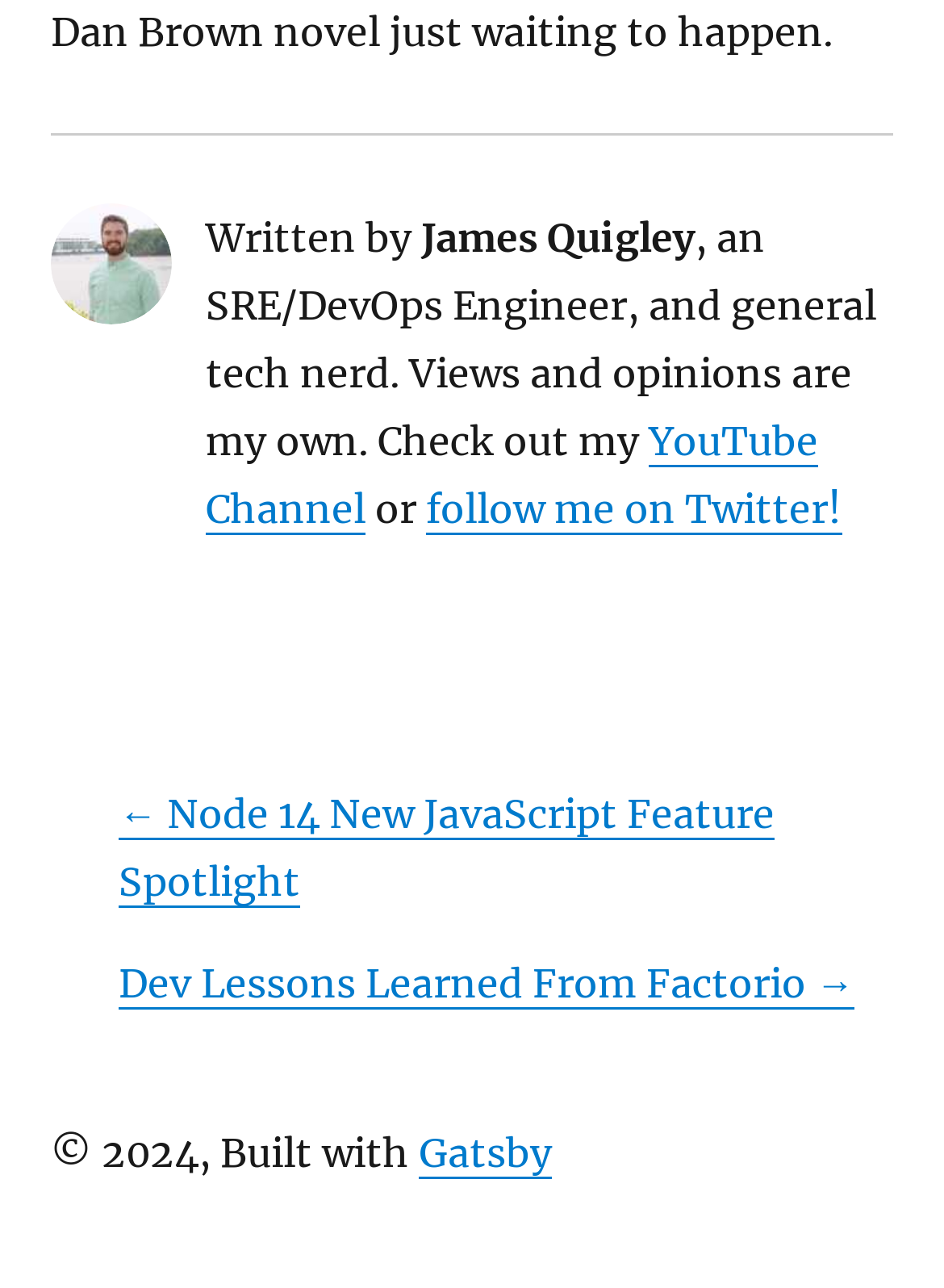What is the year of copyright?
Using the visual information, respond with a single word or phrase.

2024